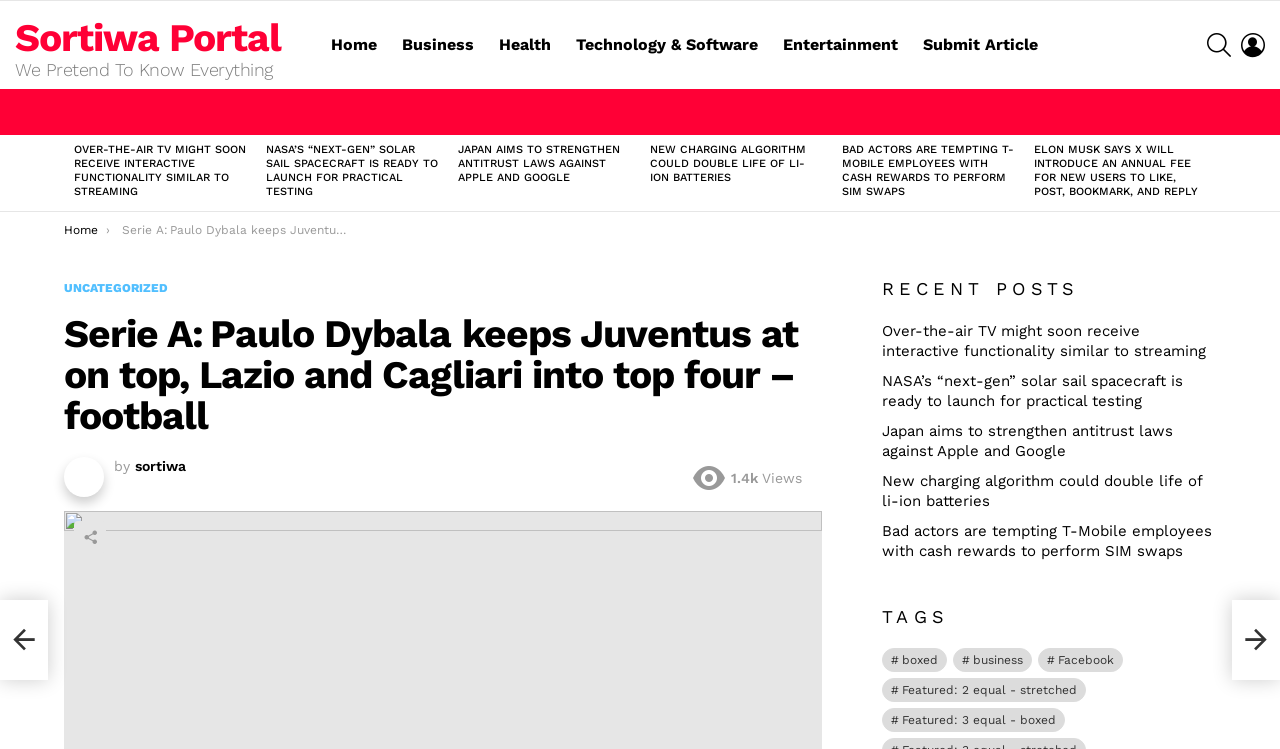How many articles are listed under 'LATEST STORIES'?
Using the information from the image, provide a comprehensive answer to the question.

I counted the number of articles listed under the 'LATEST STORIES' heading, which are 6 in total, each with a heading and a link.